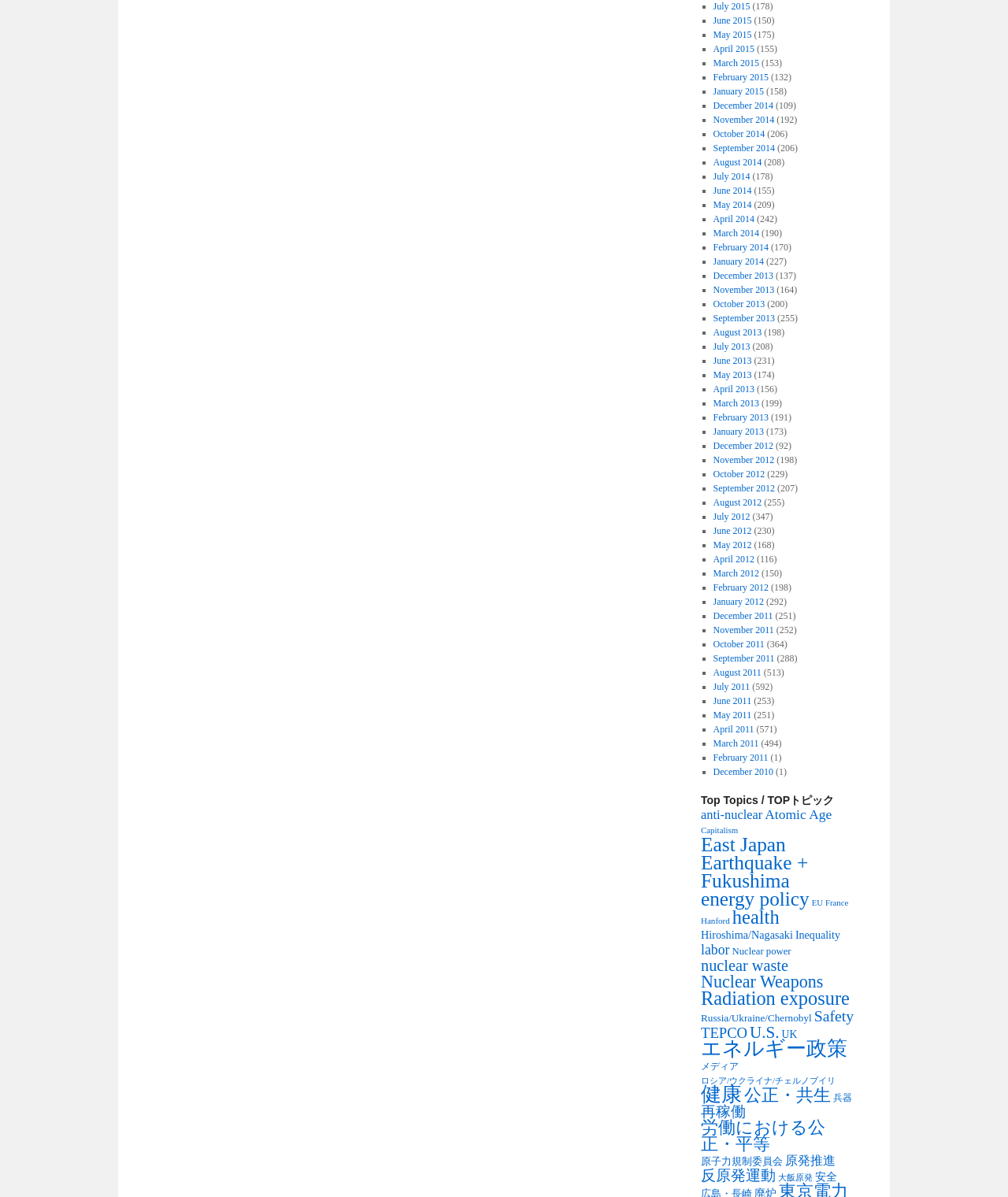Identify the bounding box coordinates for the element you need to click to achieve the following task: "Browse March 2015". Provide the bounding box coordinates as four float numbers between 0 and 1, in the form [left, top, right, bottom].

[0.707, 0.048, 0.753, 0.057]